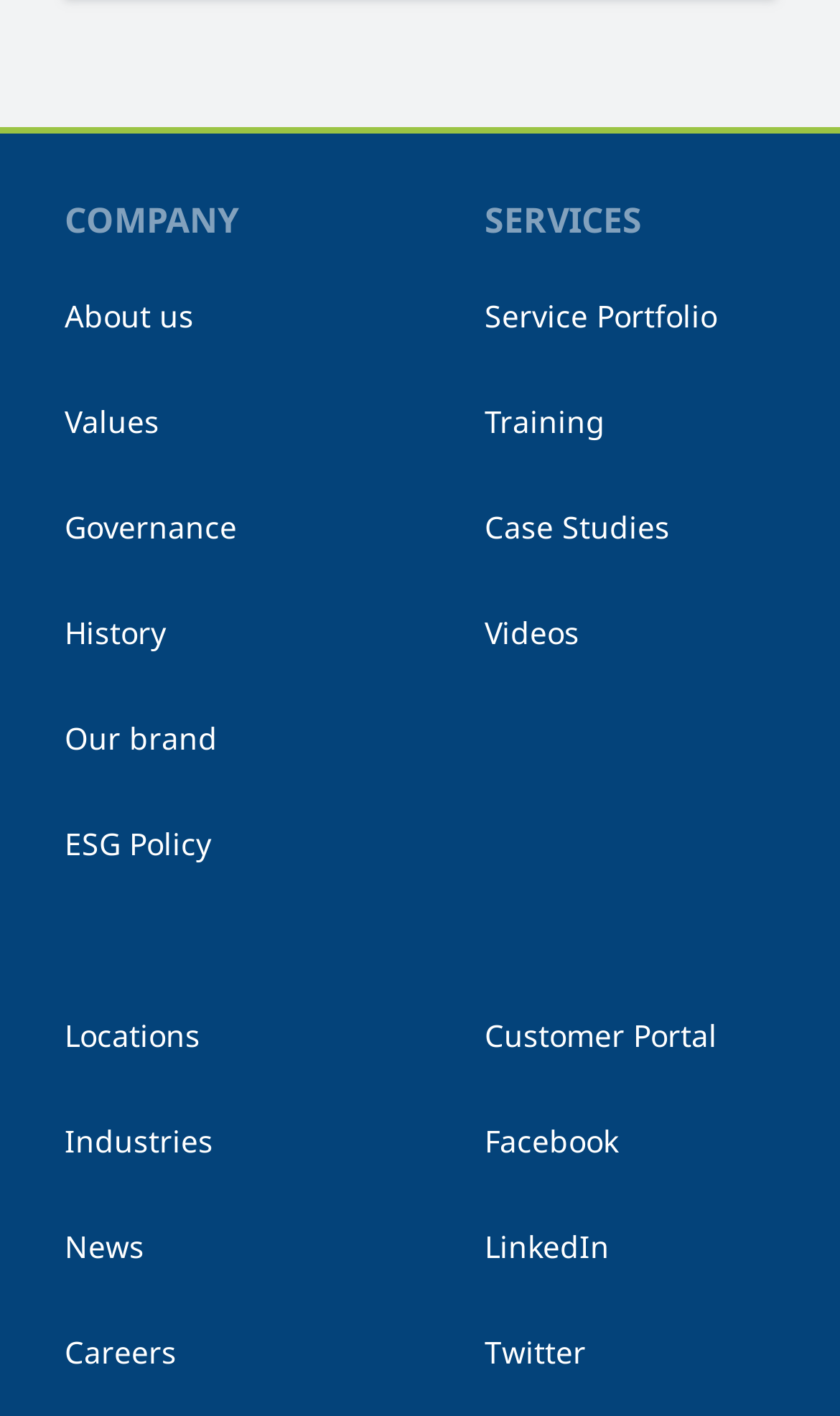Locate the bounding box coordinates of the clickable area to execute the instruction: "Check Facebook". Provide the coordinates as four float numbers between 0 and 1, represented as [left, top, right, bottom].

[0.577, 0.768, 0.923, 0.843]